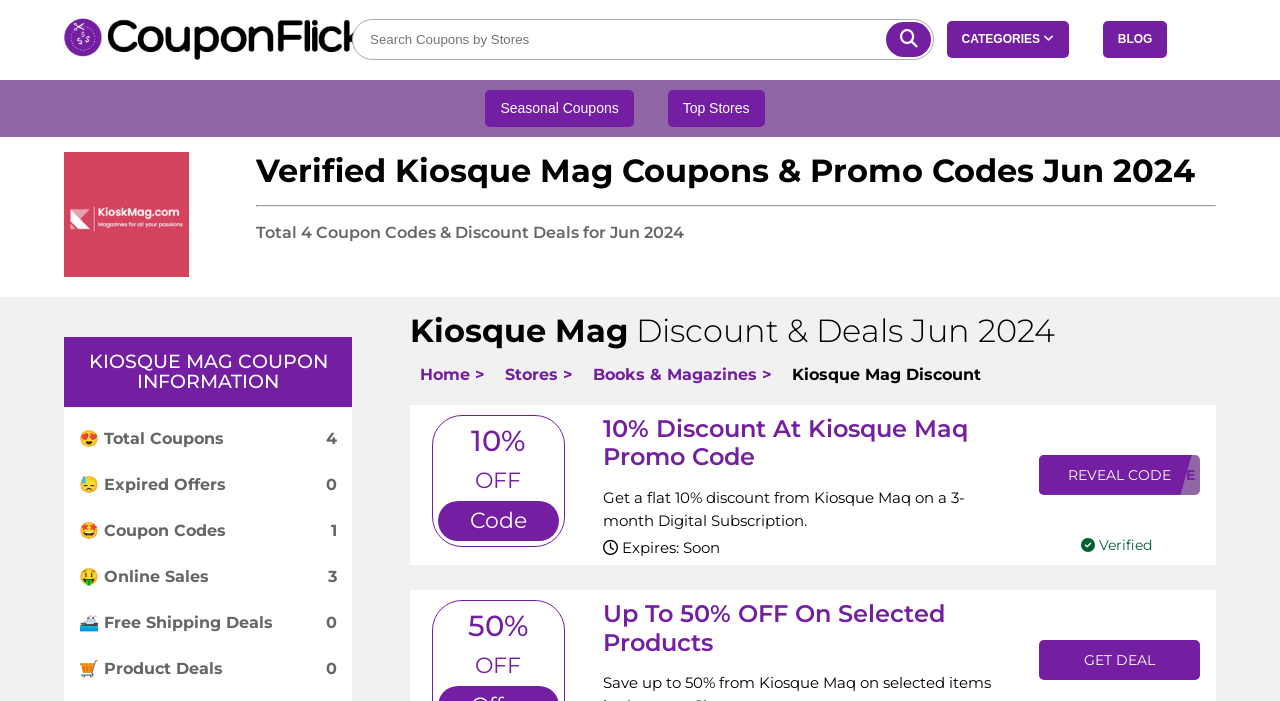Specify the bounding box coordinates of the area that needs to be clicked to achieve the following instruction: "Go to Kiosque Mag page".

[0.05, 0.373, 0.148, 0.4]